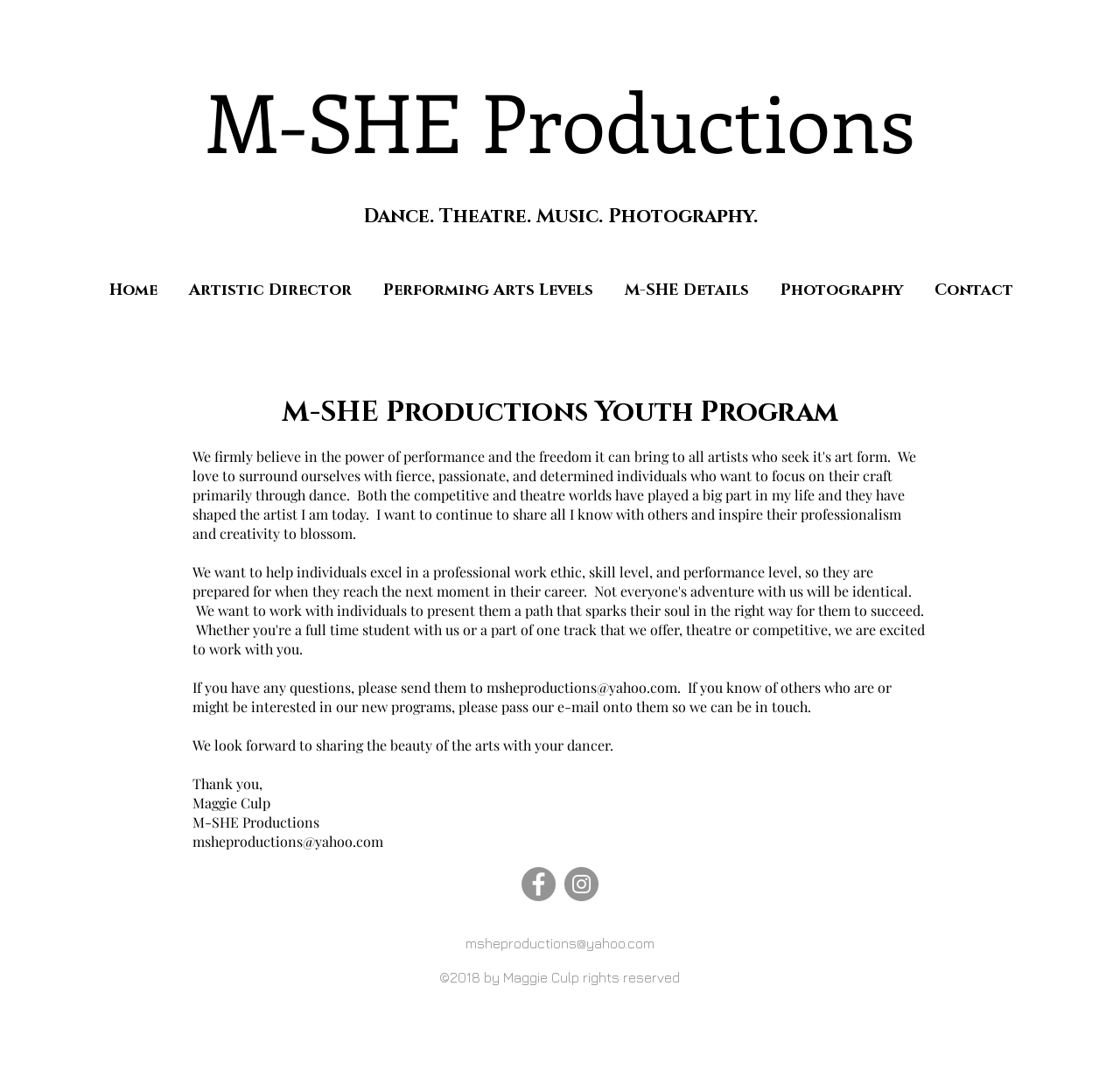What social media platforms are linked on the webpage?
Please give a detailed and elaborate answer to the question based on the image.

The answer can be found in the social bar section of the webpage, where links to Facebook and Instagram are provided, indicated by grey circle icons.